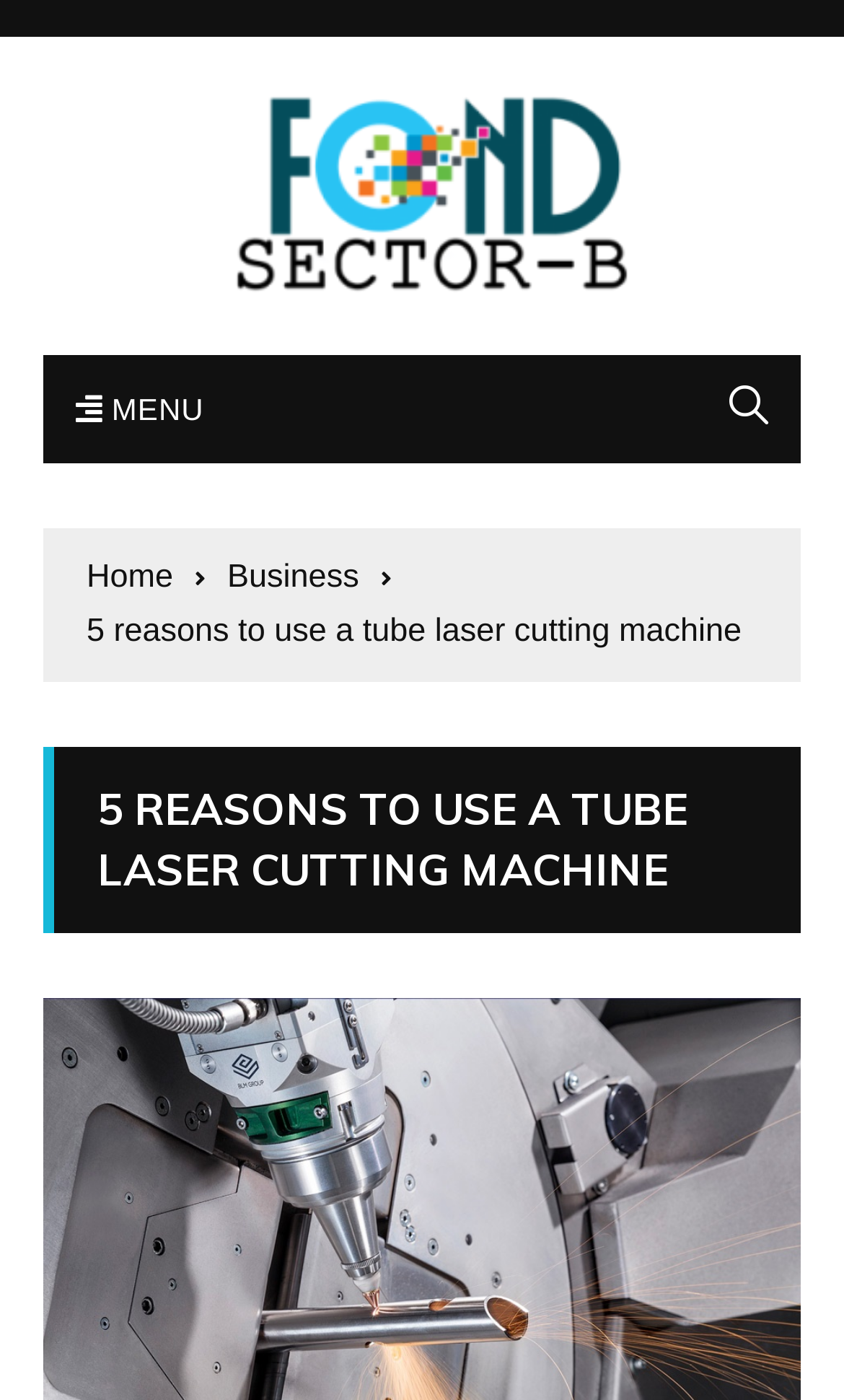How many links are in the navigation section?
Answer the question with a single word or phrase derived from the image.

3